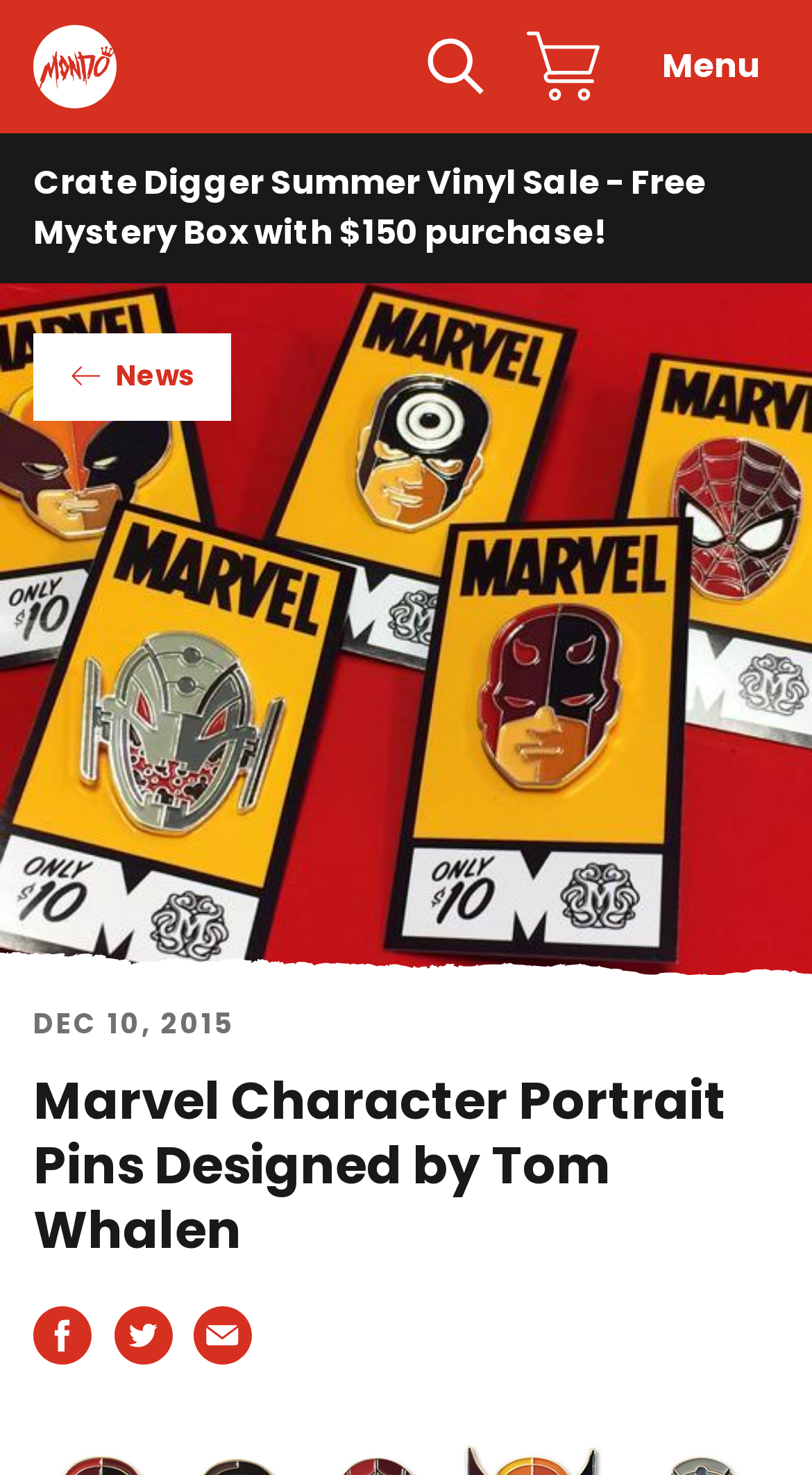Offer a detailed account of what is visible on the webpage.

The webpage is about Marvel character portrait enamel pins designed by Tom Whalen, specifically featuring Daredevil, Bullseye, Spider-Man, Wolverine, and Ultron. 

At the top left corner, there is a "Skip to content" link. Next to it, there is a main menu with a "Mondo" link and a secondary menu with "Search" and "Cart" buttons. On the top right corner, there is a "Menu" button.

Below the menu, there is a promotional link "Crate Digger Summer Vinyl Sale - Free Mystery Box with $150 purchase!" that spans the entire width of the page. Underneath this link, there is a large image of the Marvel character portrait pins designed by Tom Whalen, taking up most of the page's width.

To the right of the image, there are several links, including "News" and a time stamp "DEC 10, 2015". Below these links, there is a heading "Marvel Character Portrait Pins Designed by Tom Whalen" that spans most of the page's width. Underneath the heading, there are three social media links to share the content on Facebook, Twitter, and via email.

There are also some hidden elements, including a search box, a search button, and a "Close search" button, which are not visible by default.